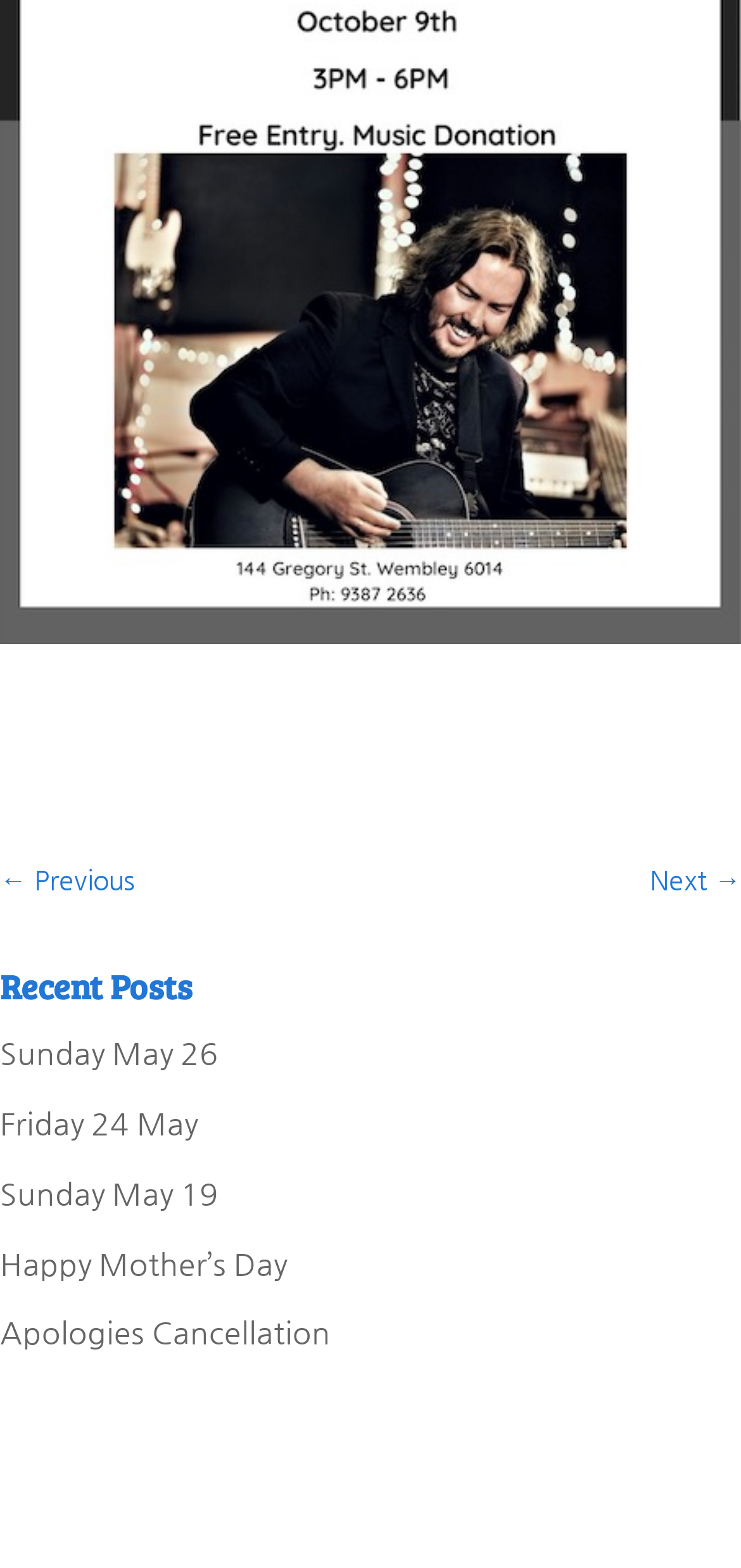Answer the question below in one word or phrase:
What is the date of the second link?

Friday 24 May